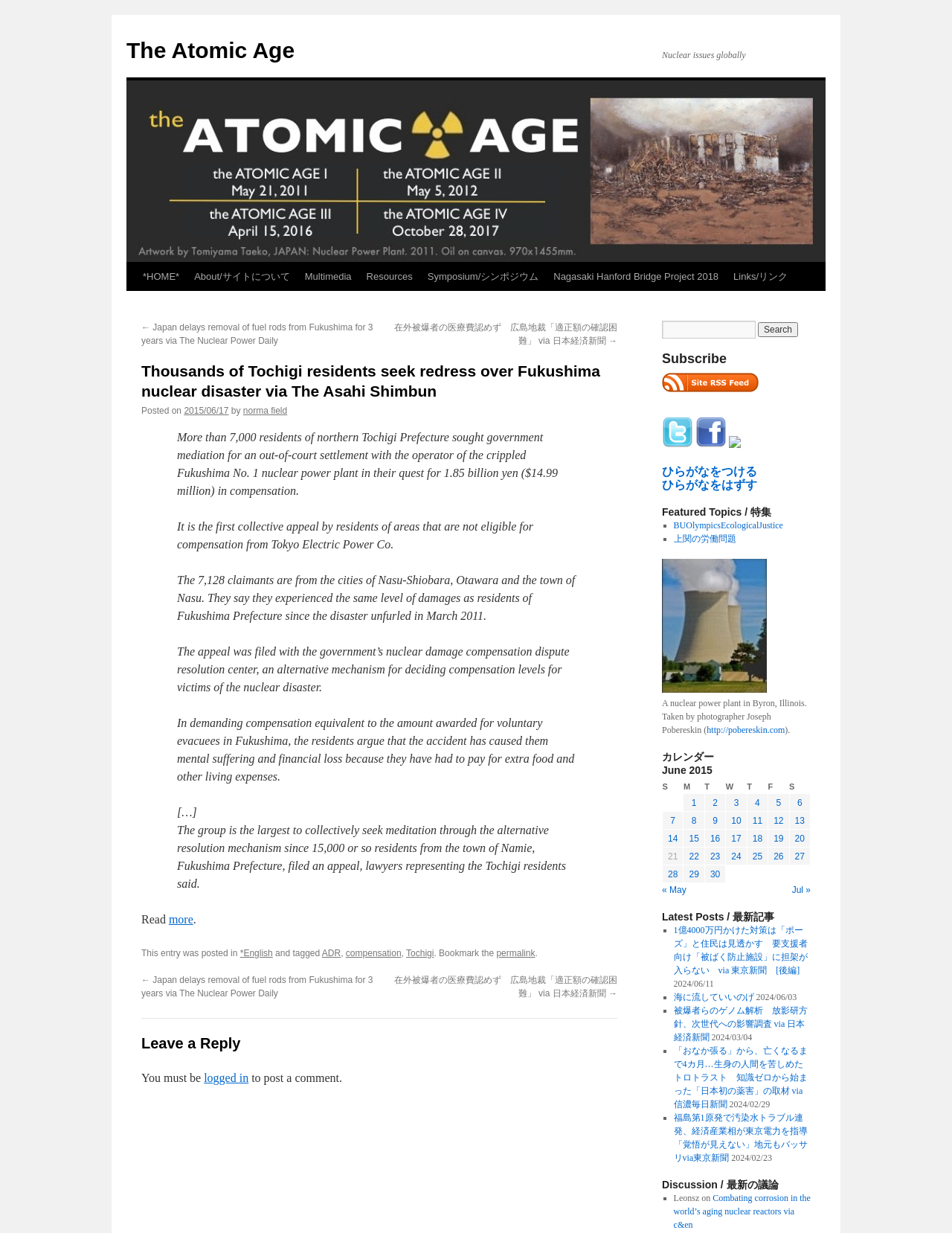What is the amount of compensation sought by the Tochigi residents?
Kindly offer a comprehensive and detailed response to the question.

The amount of compensation sought by the Tochigi residents can be found in the article text which states 'More than 7,000 residents of northern Tochigi Prefecture sought government mediation for an out-of-court settlement with the operator of the crippled Fukushima No. 1 nuclear power plant in their quest for 1.85 billion yen ($14.99 million) in compensation.'